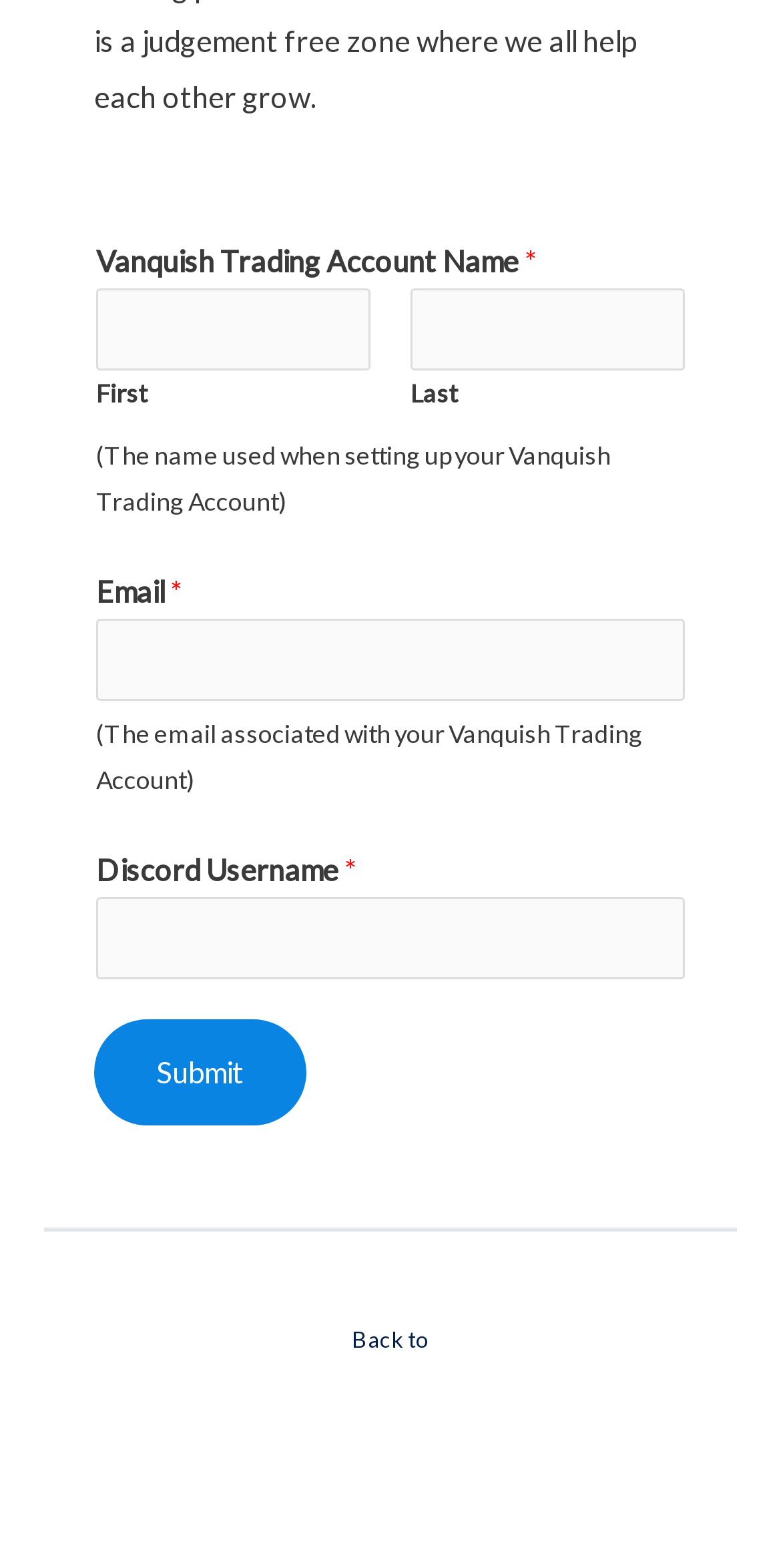Using the provided element description: "parent_node: Last name="wpforms[fields][0][last]"", determine the bounding box coordinates of the corresponding UI element in the screenshot.

[0.526, 0.184, 0.877, 0.236]